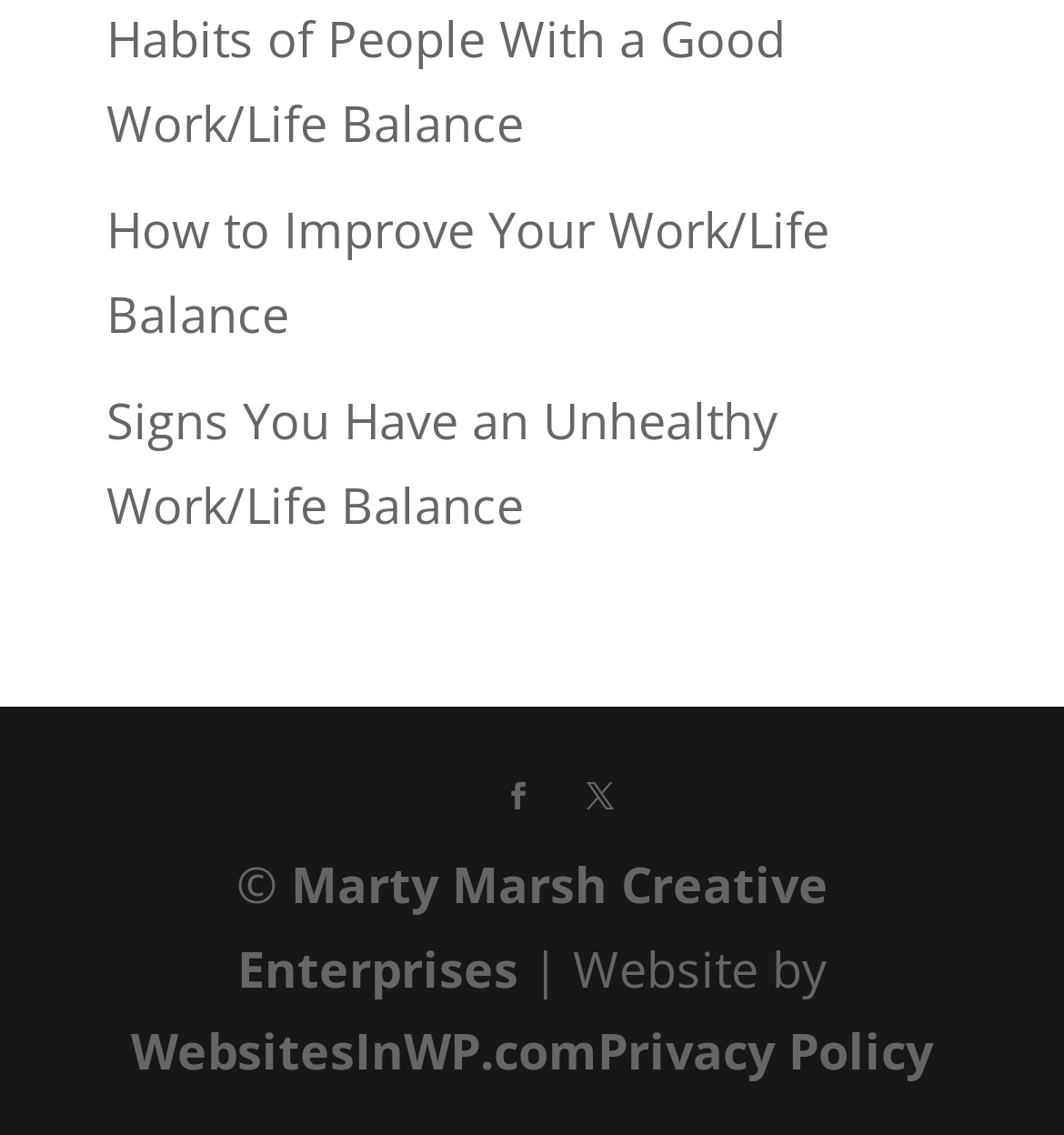Who is the website designer?
Look at the screenshot and respond with one word or a short phrase.

Marty Marsh Creative Enterprises